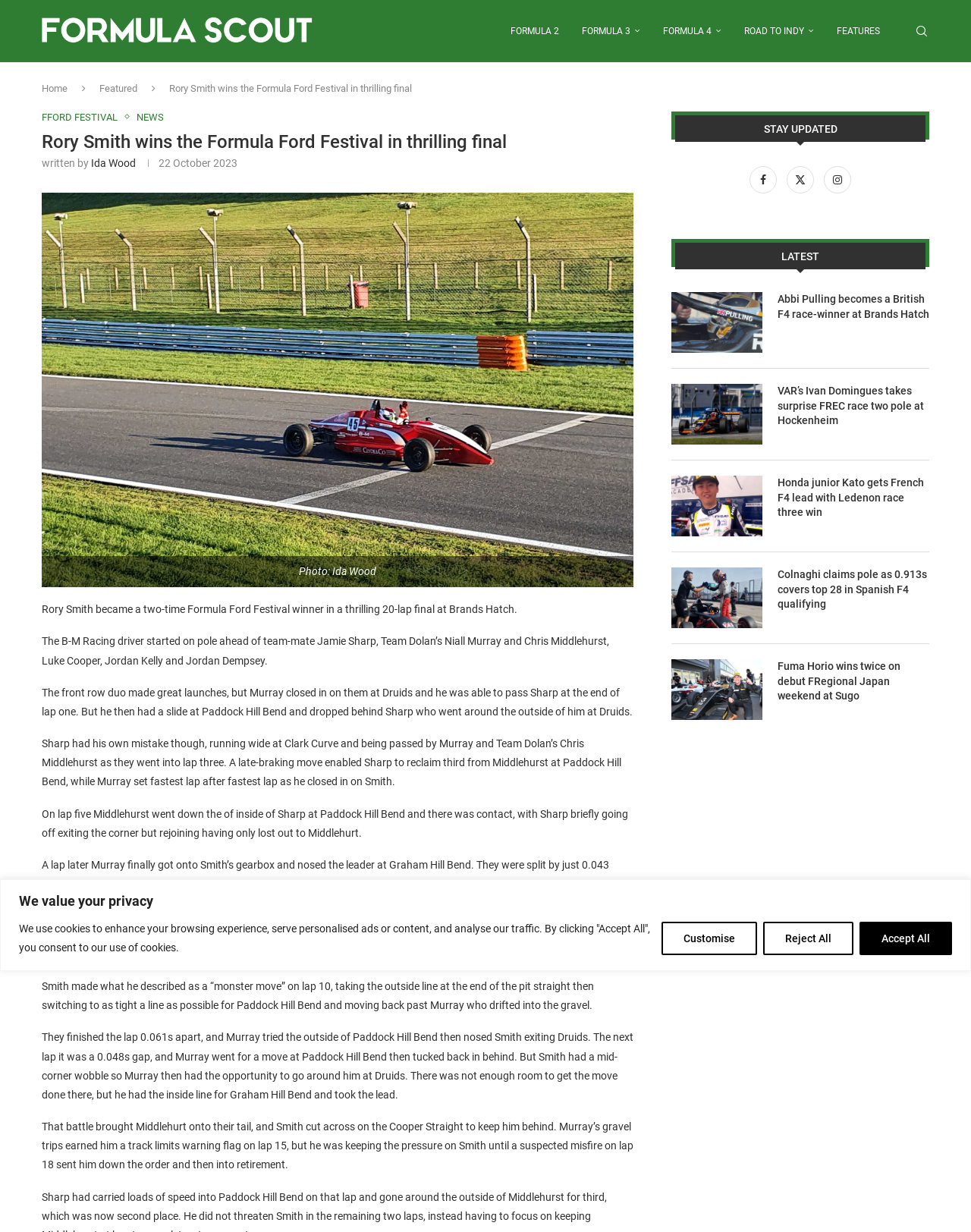Determine the bounding box coordinates of the clickable area required to perform the following instruction: "Search for something". The coordinates should be represented as four float numbers between 0 and 1: [left, top, right, bottom].

[0.941, 0.001, 0.957, 0.05]